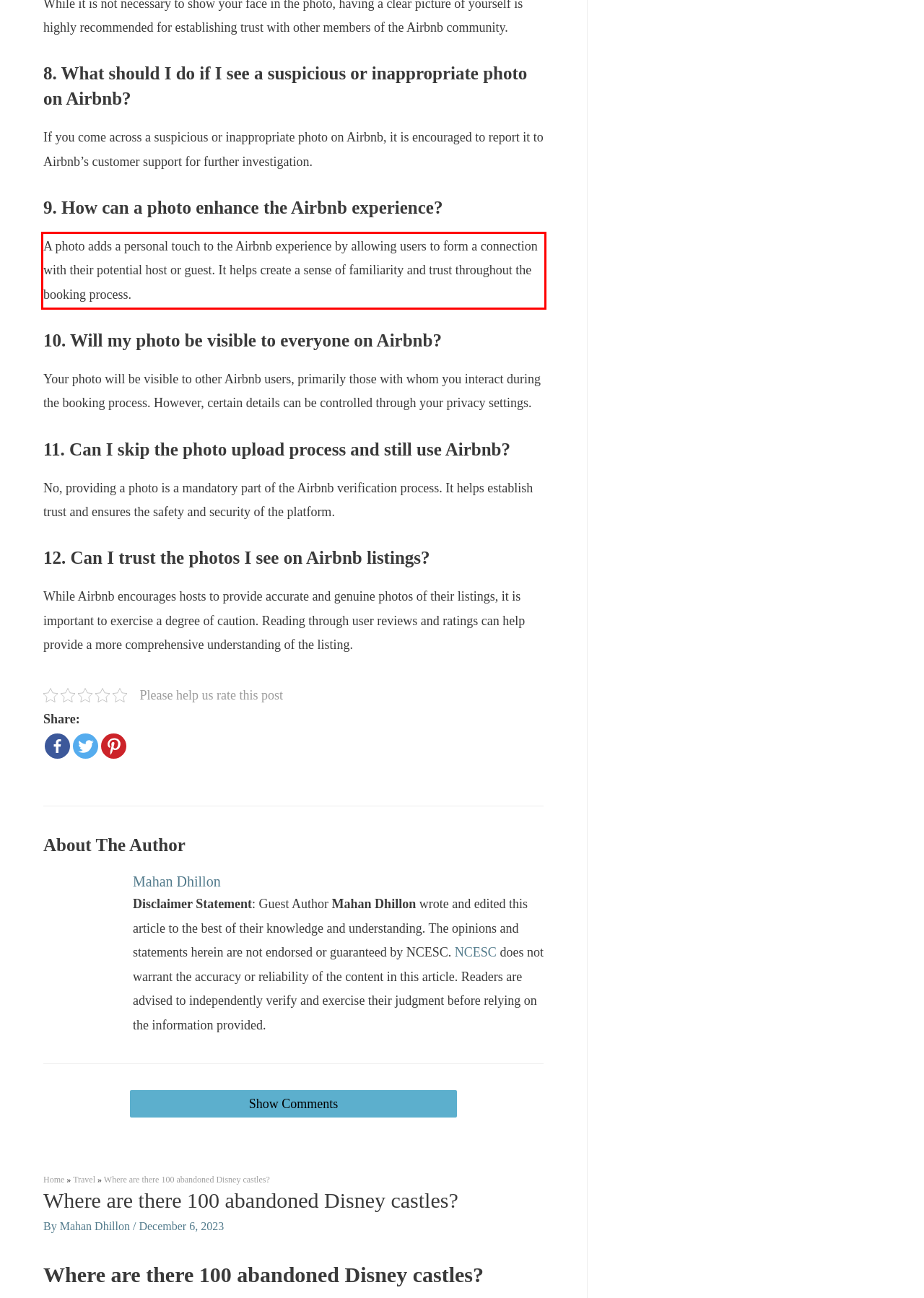Please use OCR to extract the text content from the red bounding box in the provided webpage screenshot.

A photo adds a personal touch to the Airbnb experience by allowing users to form a connection with their potential host or guest. It helps create a sense of familiarity and trust throughout the booking process.